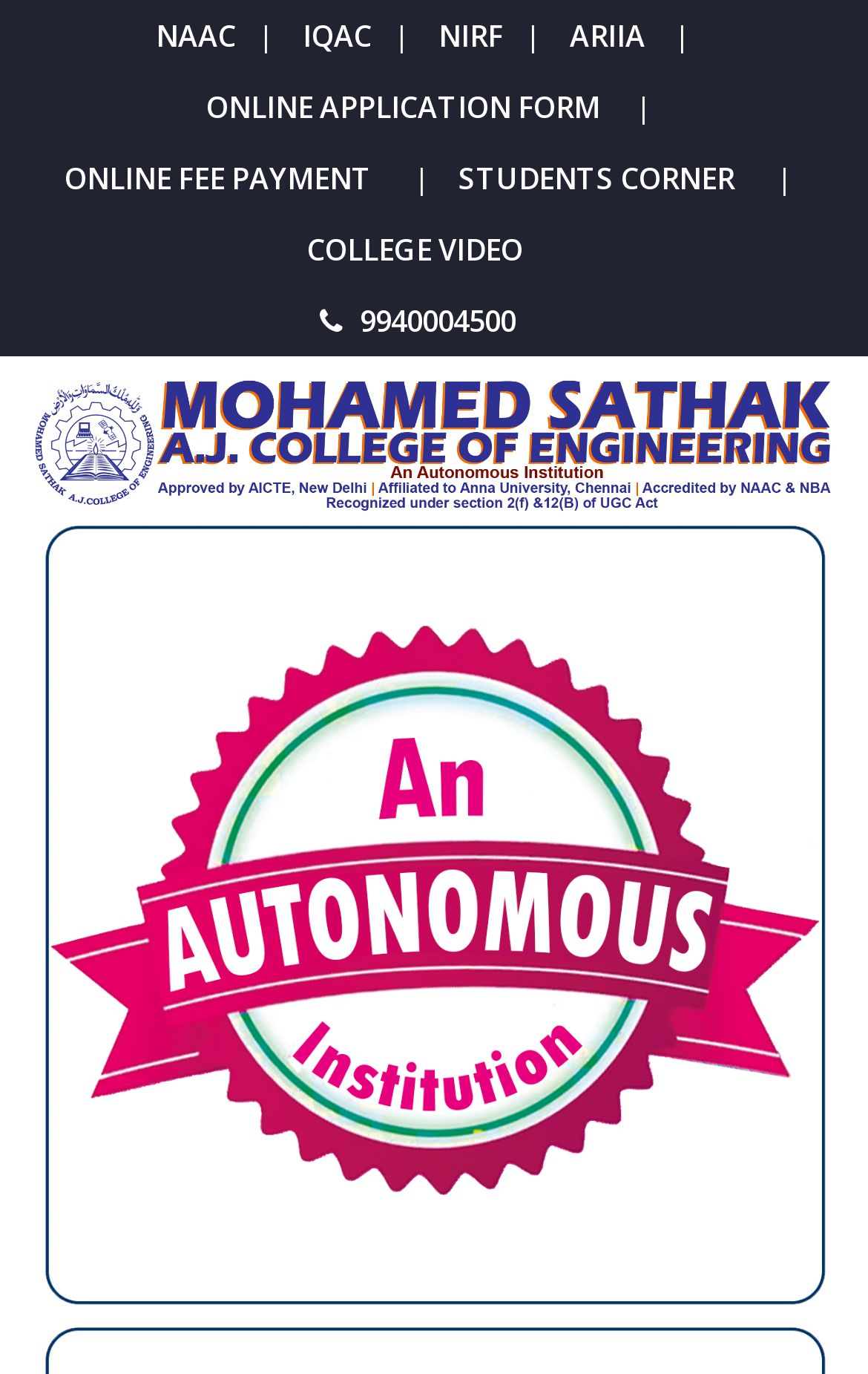What is the link for online fee payment? From the image, respond with a single word or brief phrase.

ONLINE FEE PAYMENT